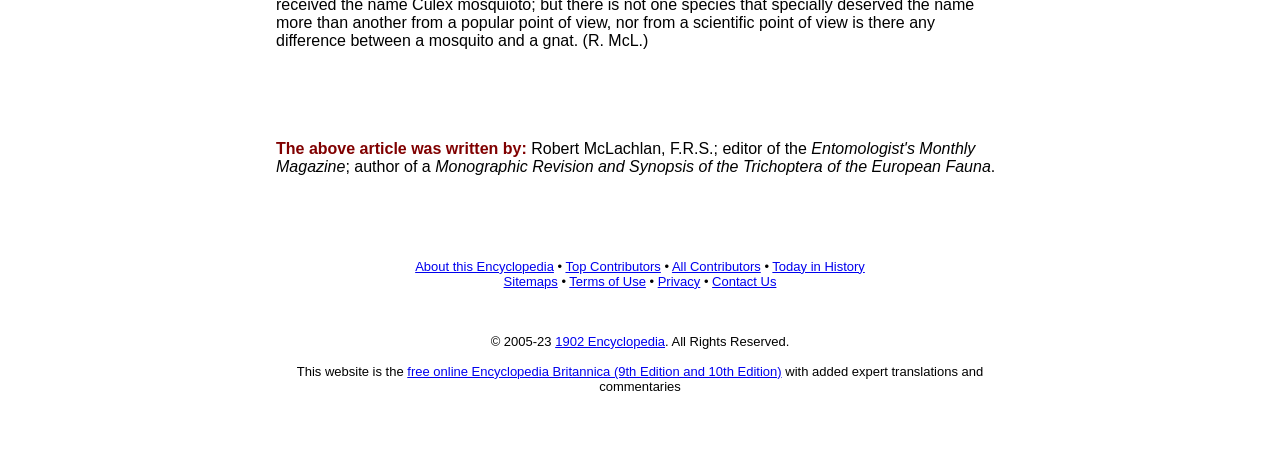What is the name of the encyclopedia?
Please provide a single word or phrase as your answer based on the image.

1902 Encyclopedia